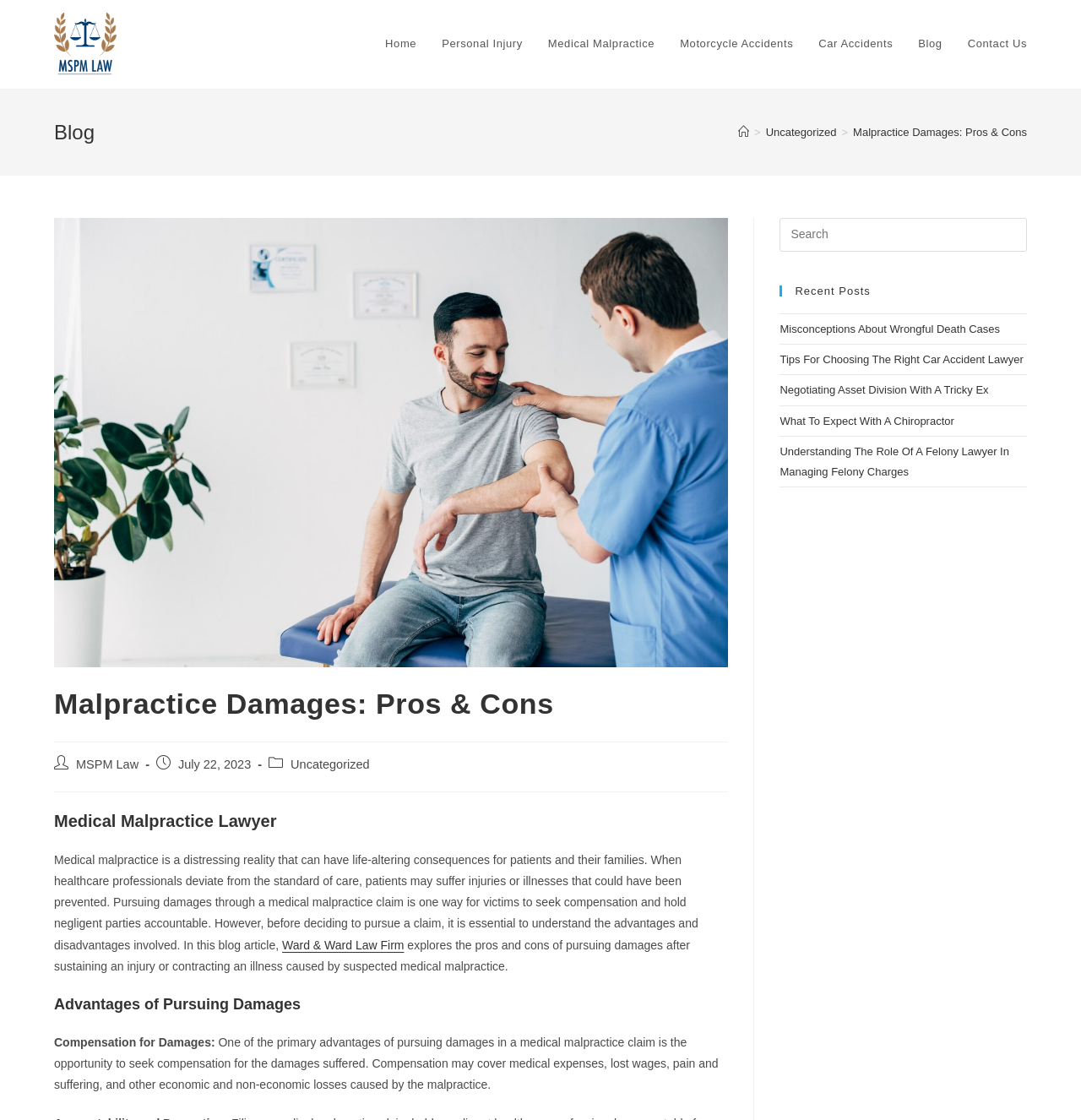Please respond in a single word or phrase: 
What is the name of the law firm?

MSPM Law